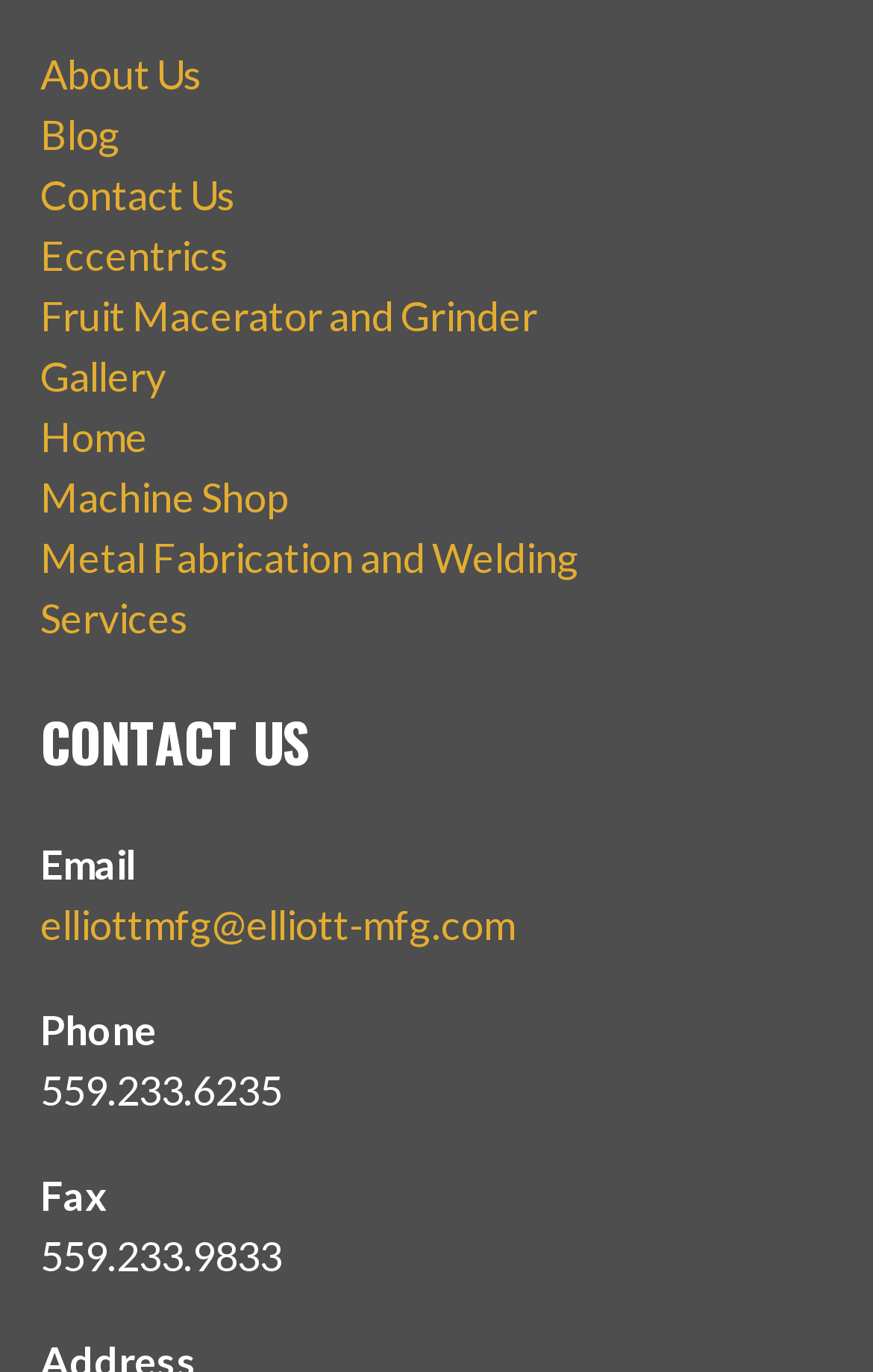Find the bounding box coordinates of the area that needs to be clicked in order to achieve the following instruction: "contact via email". The coordinates should be specified as four float numbers between 0 and 1, i.e., [left, top, right, bottom].

[0.046, 0.656, 0.59, 0.692]